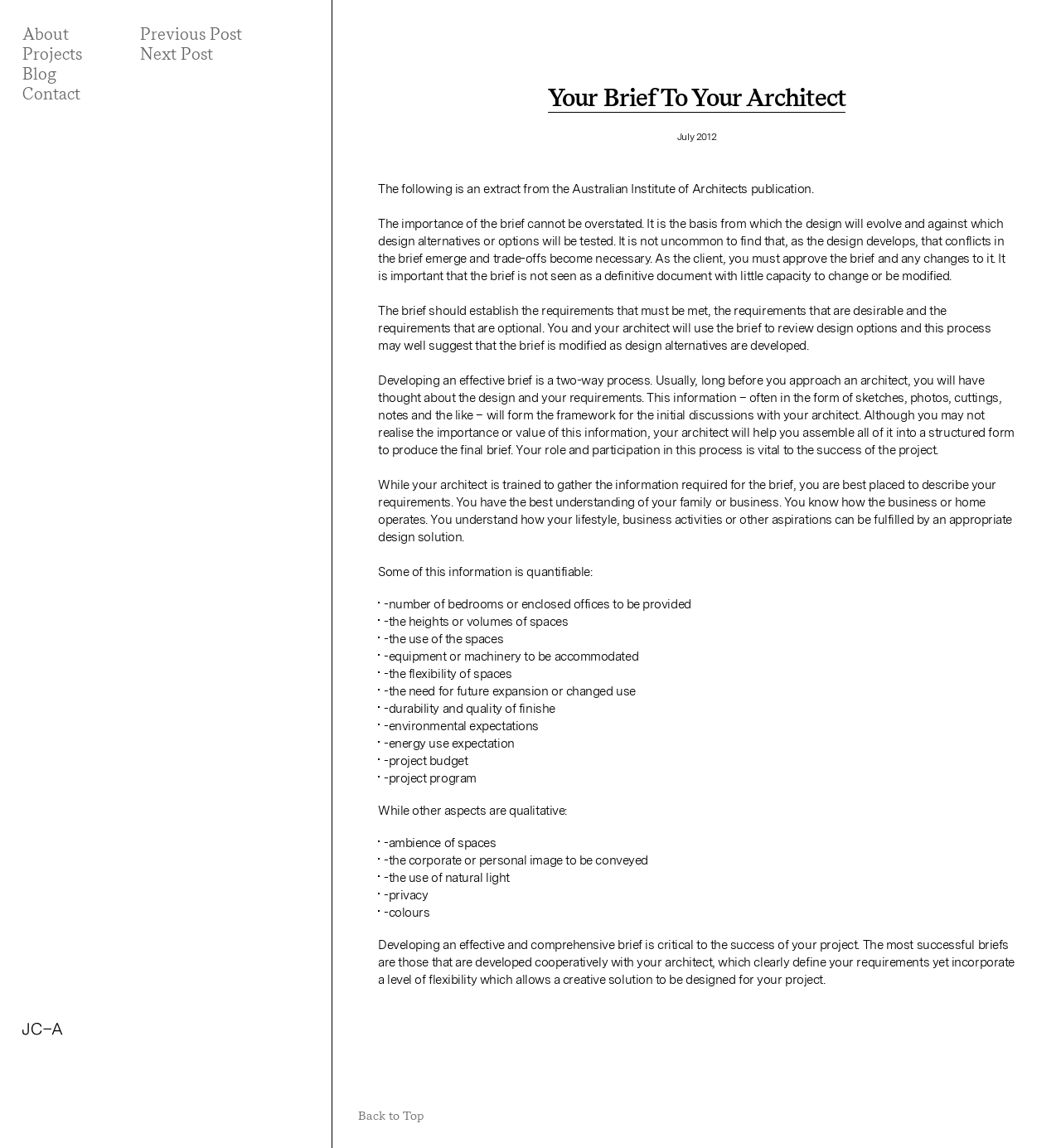From the webpage screenshot, predict the bounding box of the UI element that matches this description: "Back to Top".

[0.338, 0.964, 0.399, 0.98]